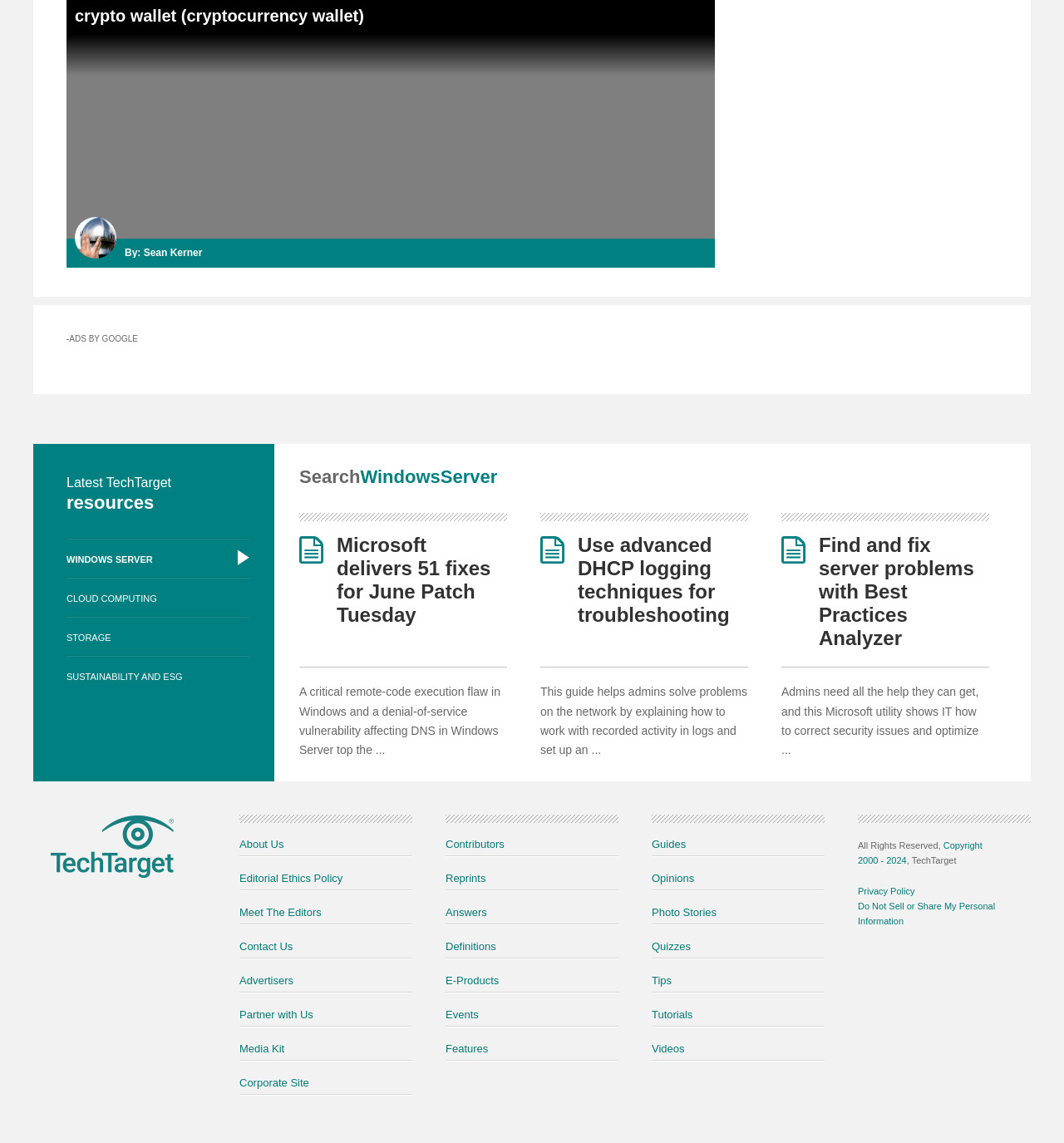Please answer the following question using a single word or phrase: 
What is the purpose of the 'Best Practices Analyzer' tool?

Correct security issues and optimize